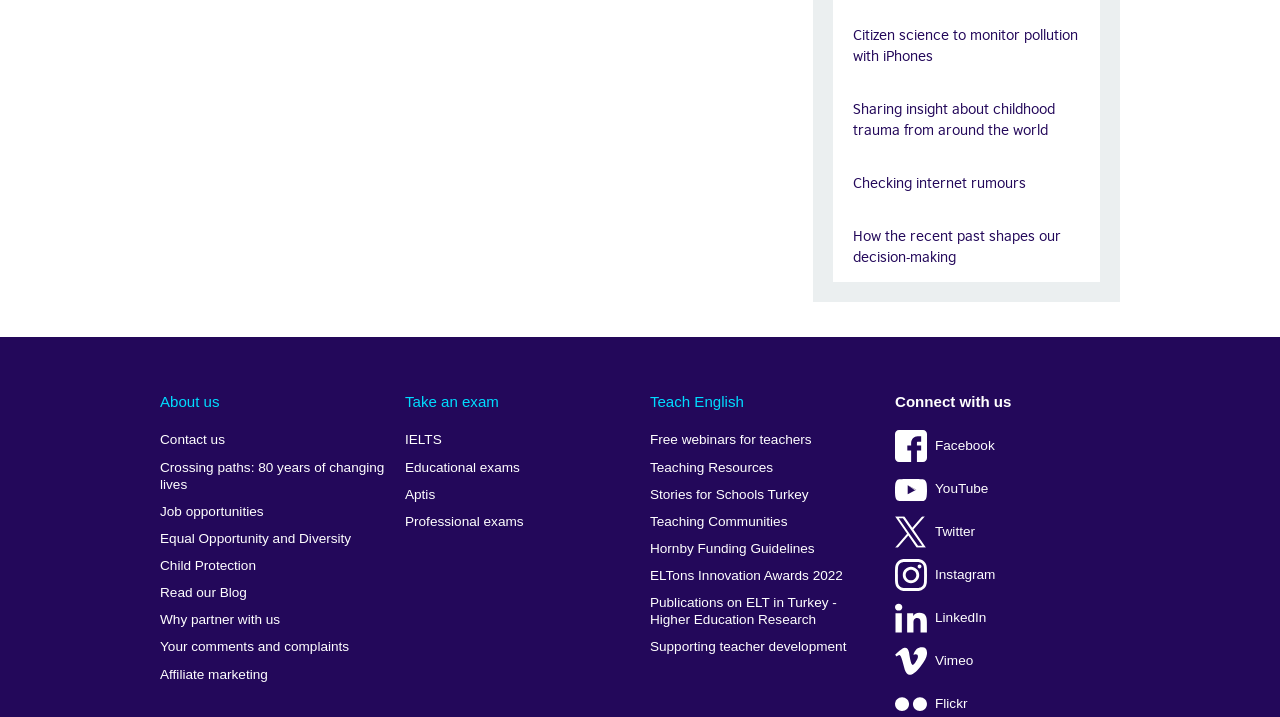Find the bounding box coordinates for the area you need to click to carry out the instruction: "Connect with us on Facebook". The coordinates should be four float numbers between 0 and 1, indicated as [left, top, right, bottom].

[0.699, 0.595, 0.867, 0.648]